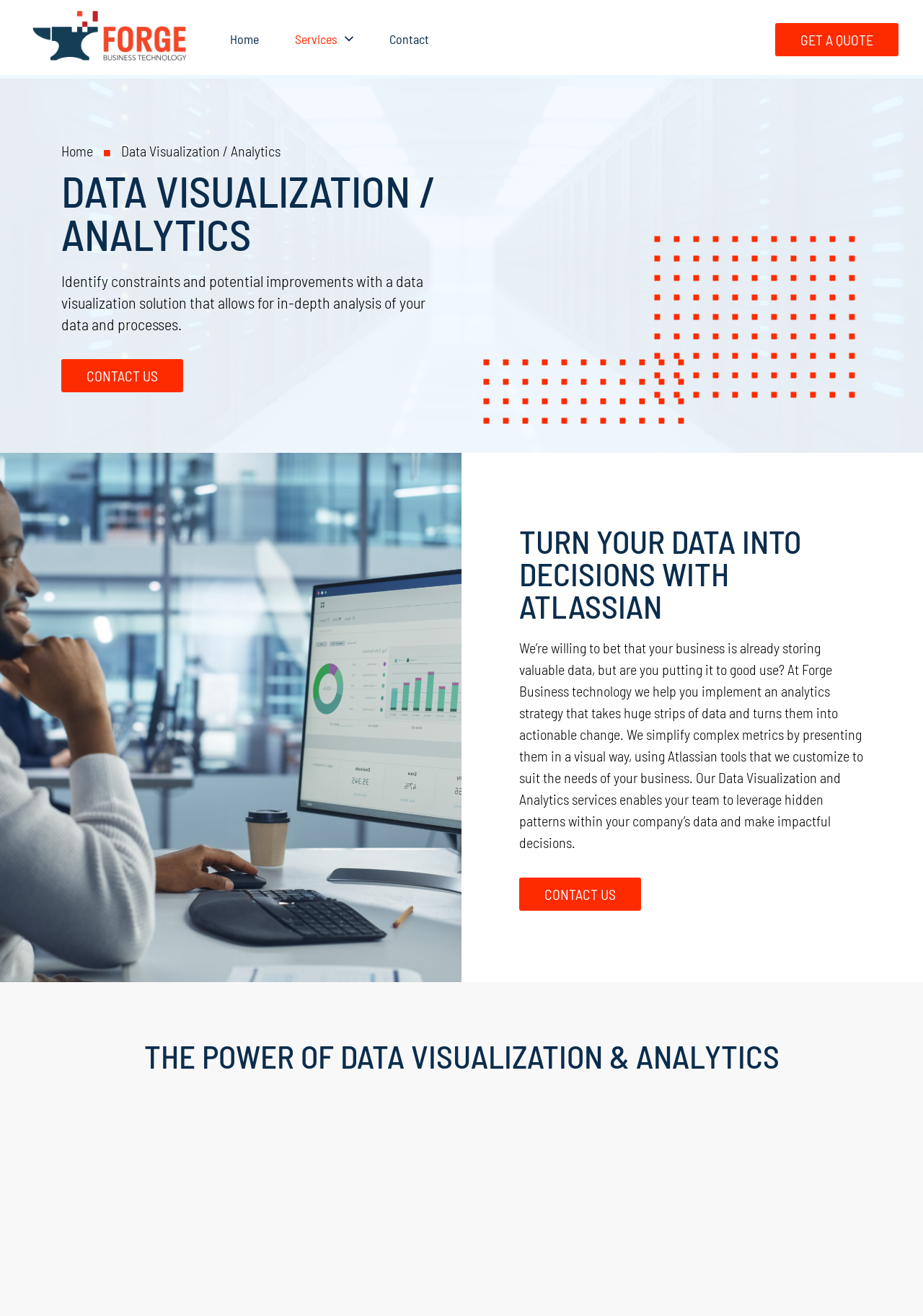What is the company name mentioned on the webpage?
Using the visual information, answer the question in a single word or phrase.

Forge Business Technology